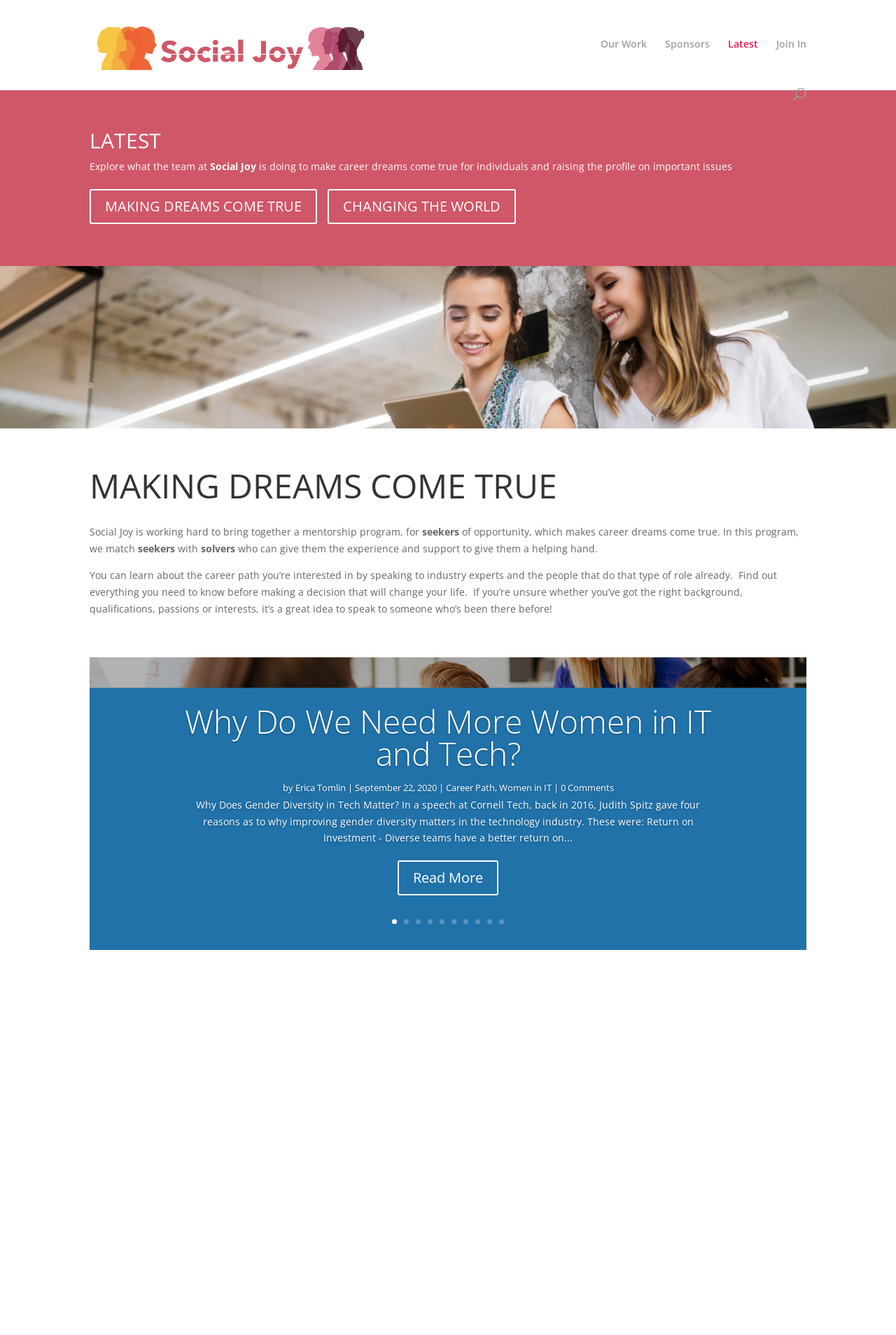How can individuals give back to the community?
Answer with a single word or phrase by referring to the visual content.

Through mentoring or donation